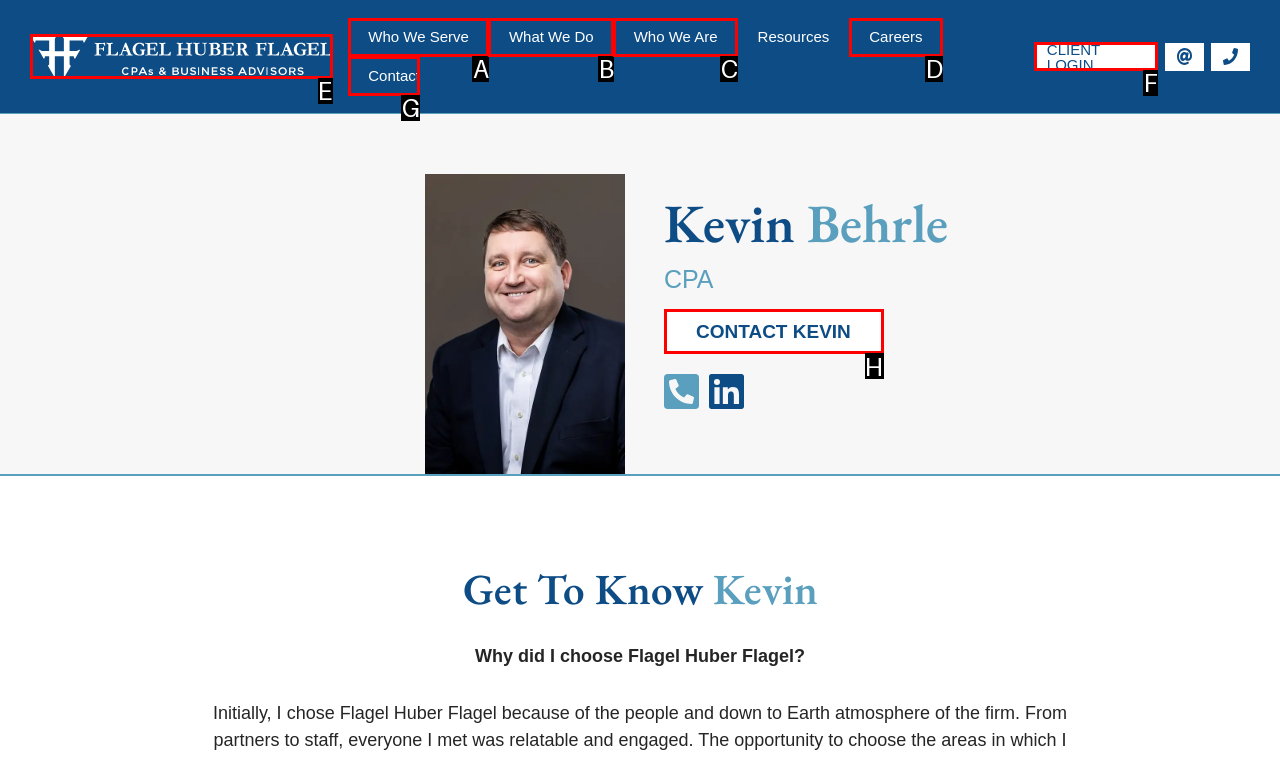Select the proper UI element to click in order to perform the following task: Contact Kevin. Indicate your choice with the letter of the appropriate option.

H